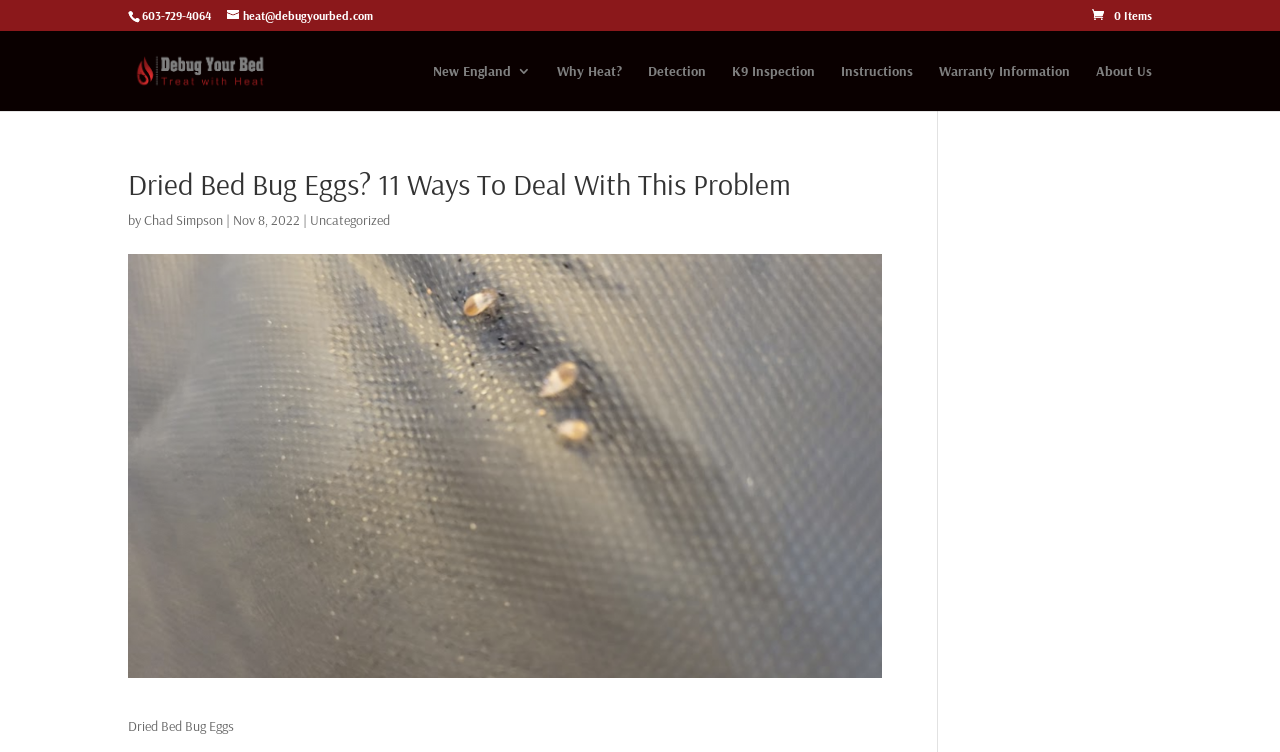Please locate and retrieve the main header text of the webpage.

Dried Bed Bug Eggs? 11 Ways To Deal With This Problem